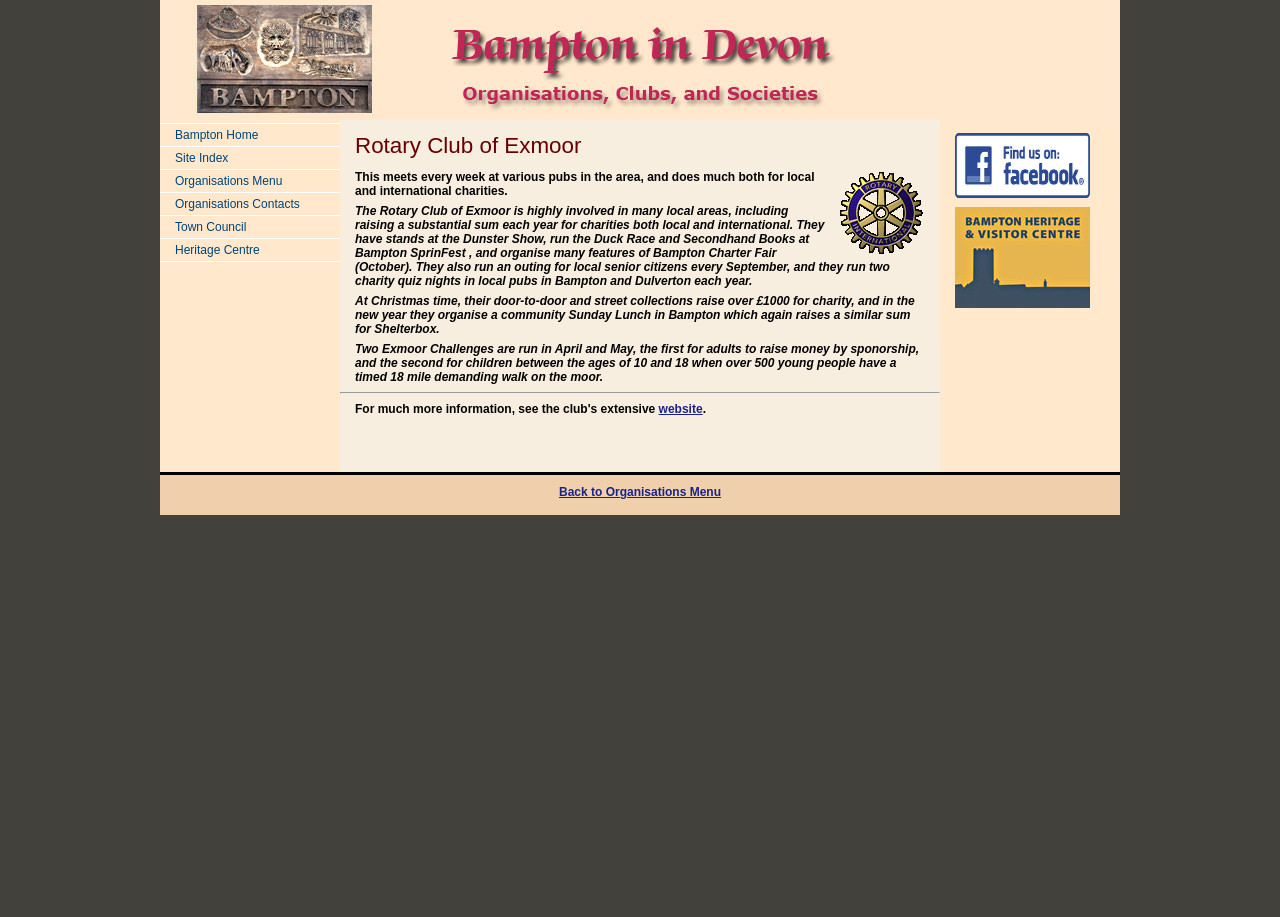Describe all the visual and textual components of the webpage comprehensively.

The webpage is about organizations in Bampton, Devon. At the top, there is a large image titled "Bampton's Graves" that spans most of the width of the page. Below the image, there are five links aligned horizontally, including "Bampton Home", "Site Index", "Organisations Menu", "Organisations Contacts", and "Town Council". 

To the right of these links, there is a heading titled "Rotary Club of Exmoor". Below the heading, there is an image of a Rotary logo, and adjacent to it, there are three paragraphs of text describing the Rotary Club's activities, including their charity work, events, and community involvement.

Below the text, there is a horizontal separator line. Underneath the separator, there is a link to the Rotary Club's website, followed by a Facebook link with a Facebook icon. To the right of the Facebook link, there is a link to the Bampton Heritage & Visitor Centre, accompanied by an image of the centre's logo.

At the bottom of the page, there is a link to go back to the Organisations Menu.